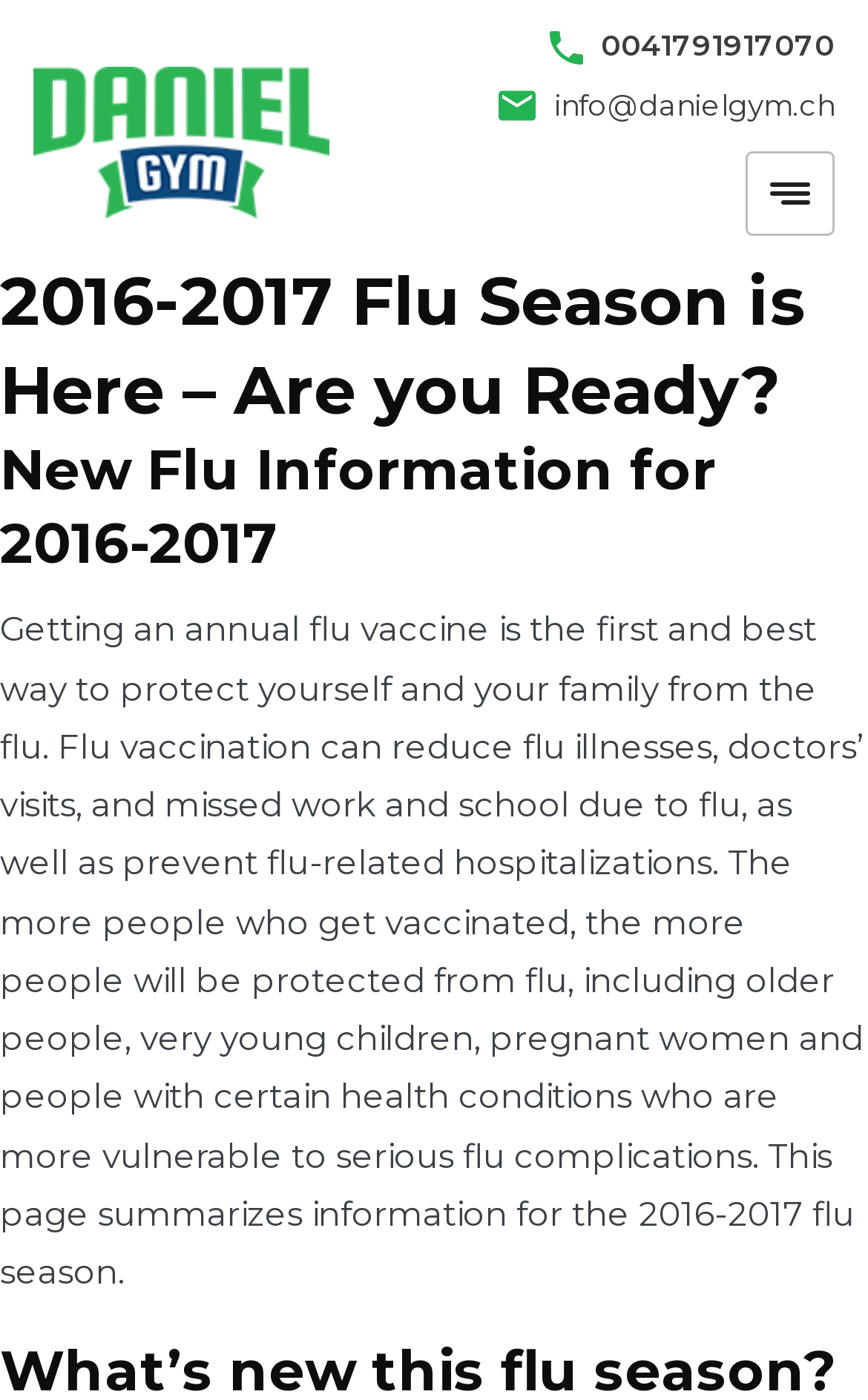Based on the image, please respond to the question with as much detail as possible:
Who is the target audience for flu vaccination?

The text mentions that 'the more people who get vaccinated, the more people will be protected from flu, including older people, very young children, pregnant women and people with certain health conditions who are more vulnerable to serious flu complications.', indicating that the target audience for flu vaccination includes vulnerable people such as older people, very young children, pregnant women, and people with certain health conditions.